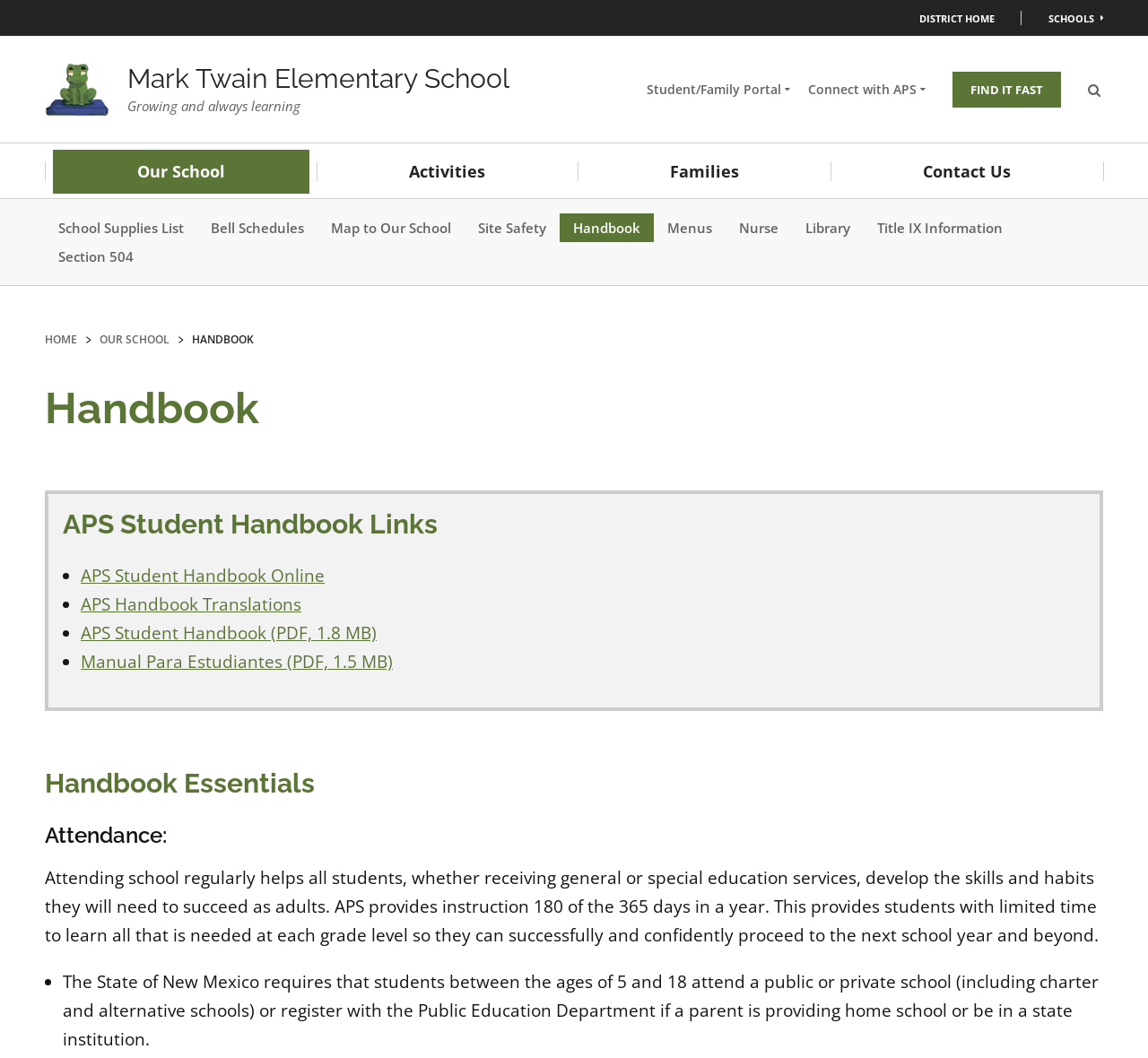What is the age range for compulsory school attendance in New Mexico?
Please use the image to deliver a detailed and complete answer.

I found the answer by reading the static text with the bounding box coordinates [0.055, 0.917, 0.957, 0.993], which states that the State of New Mexico requires students between the ages of 5 and 18 to attend a public or private school.